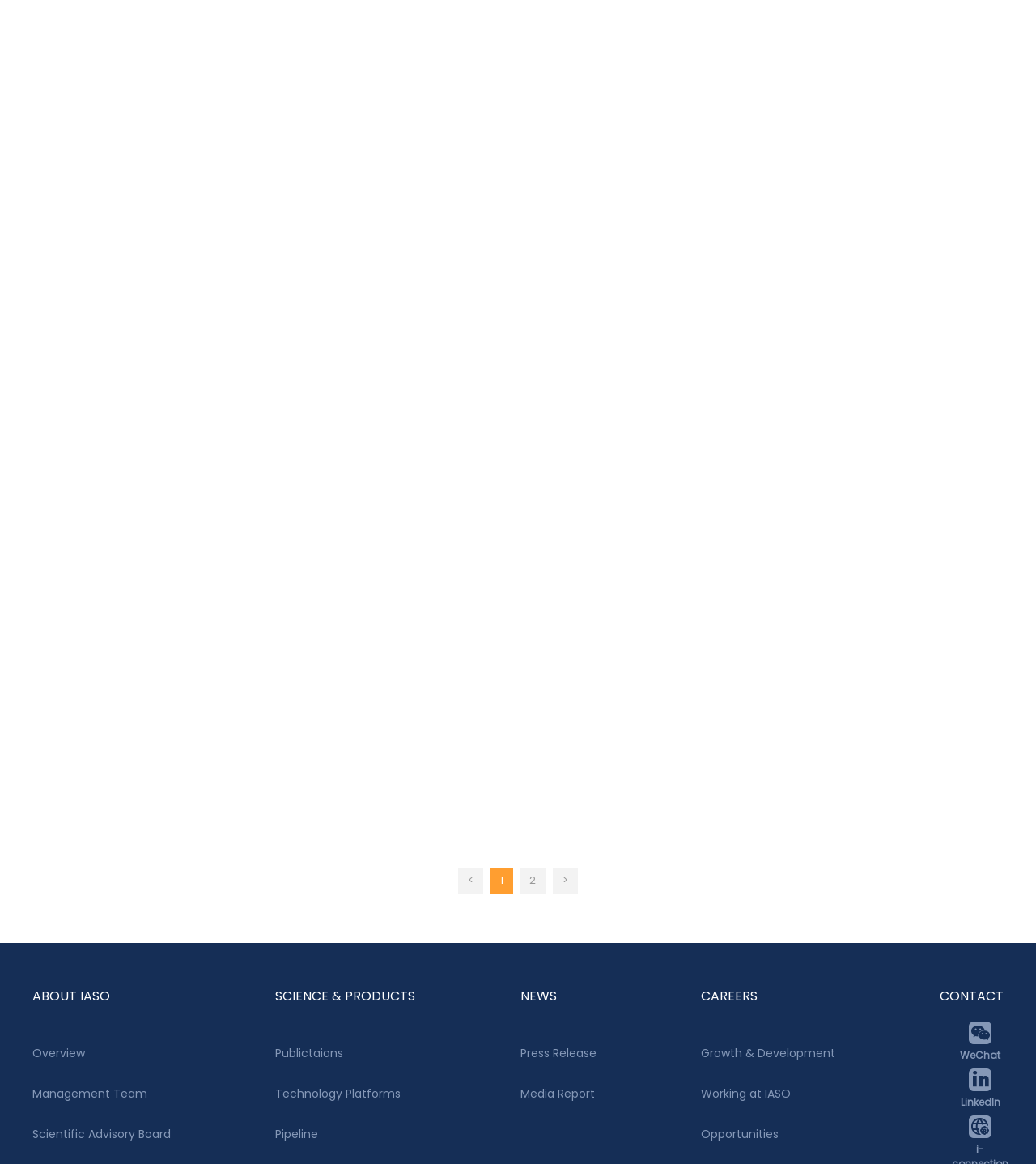What is the title of the first link?
Please provide a single word or phrase as your answer based on the image.

T cells expressing CD5/CD7 bispecific chimeric antigen receptors with fully human heavy-chain-only domains mitigate tumor antigen escape